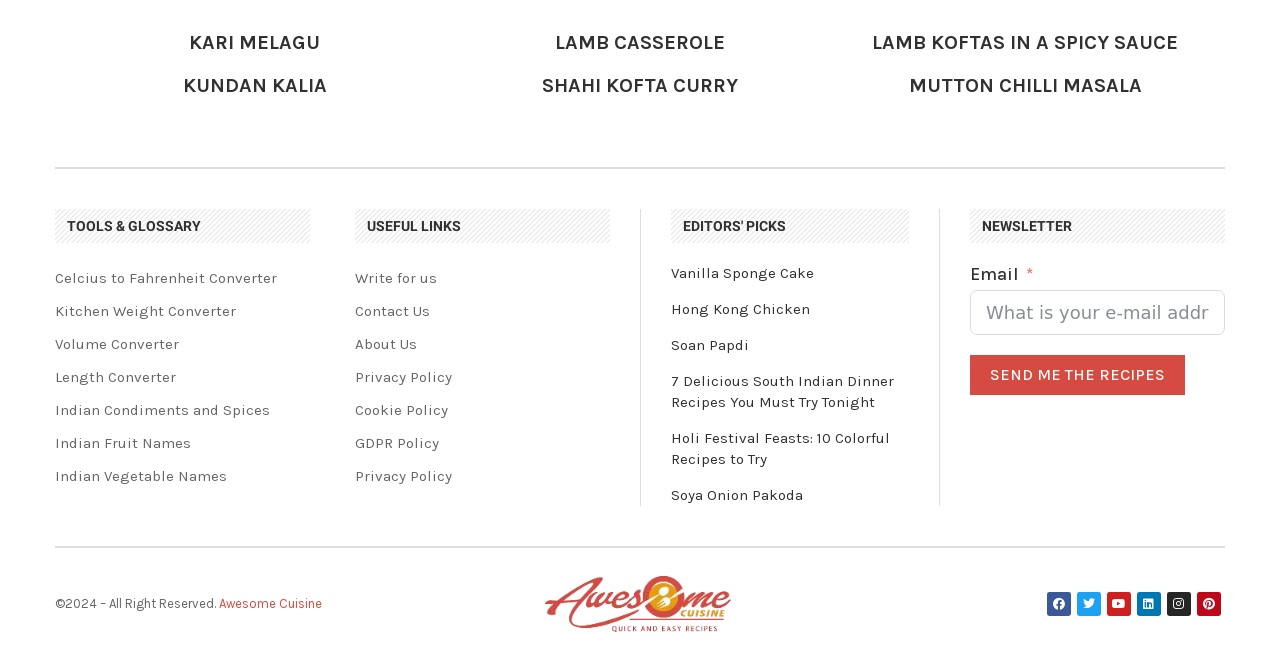Please specify the bounding box coordinates of the clickable region necessary for completing the following instruction: "Subscribe to the newsletter". The coordinates must consist of four float numbers between 0 and 1, i.e., [left, top, right, bottom].

[0.758, 0.538, 0.926, 0.599]